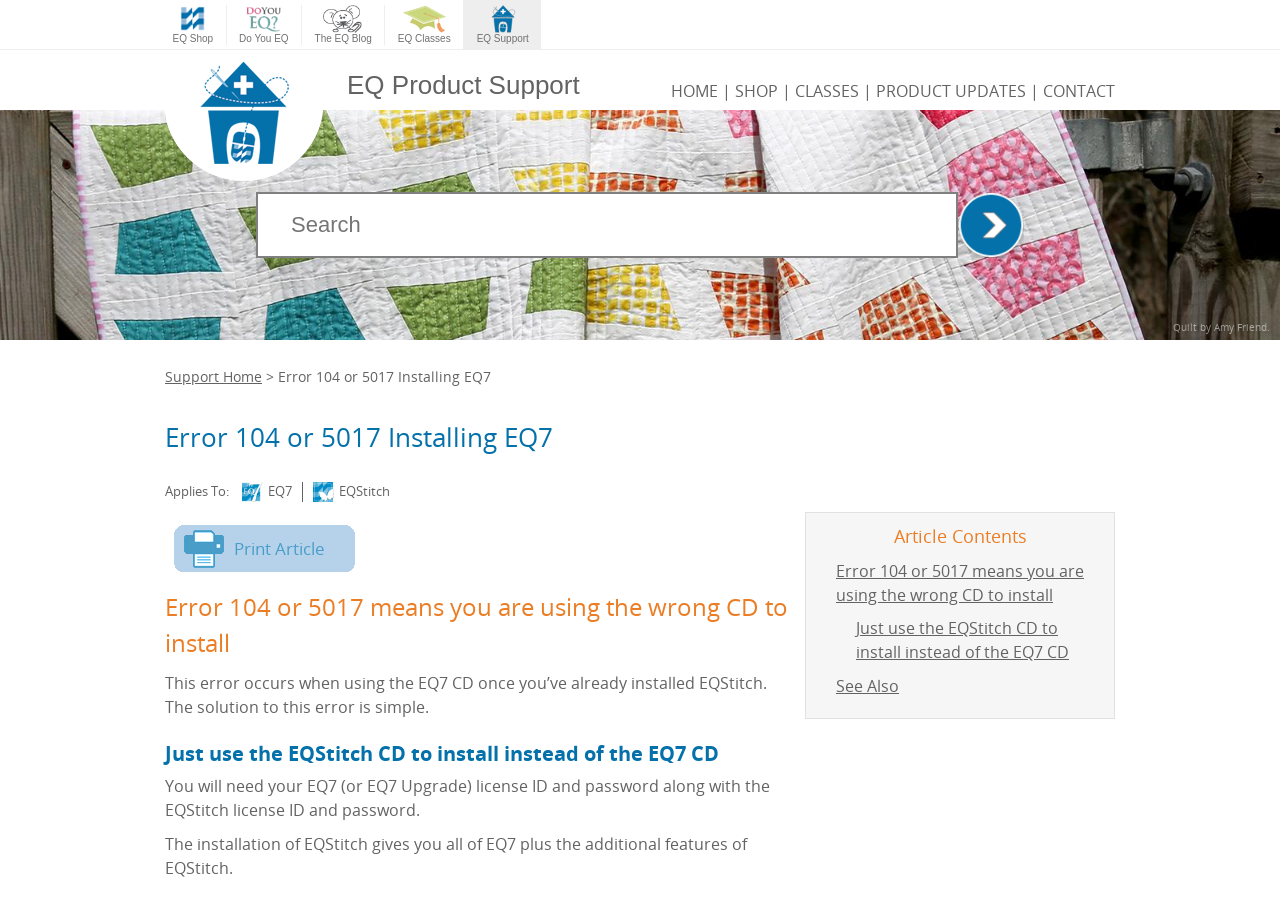Please find the bounding box for the UI element described by: "name="s" placeholder="Search" title="Search for:"".

[0.2, 0.208, 0.748, 0.28]